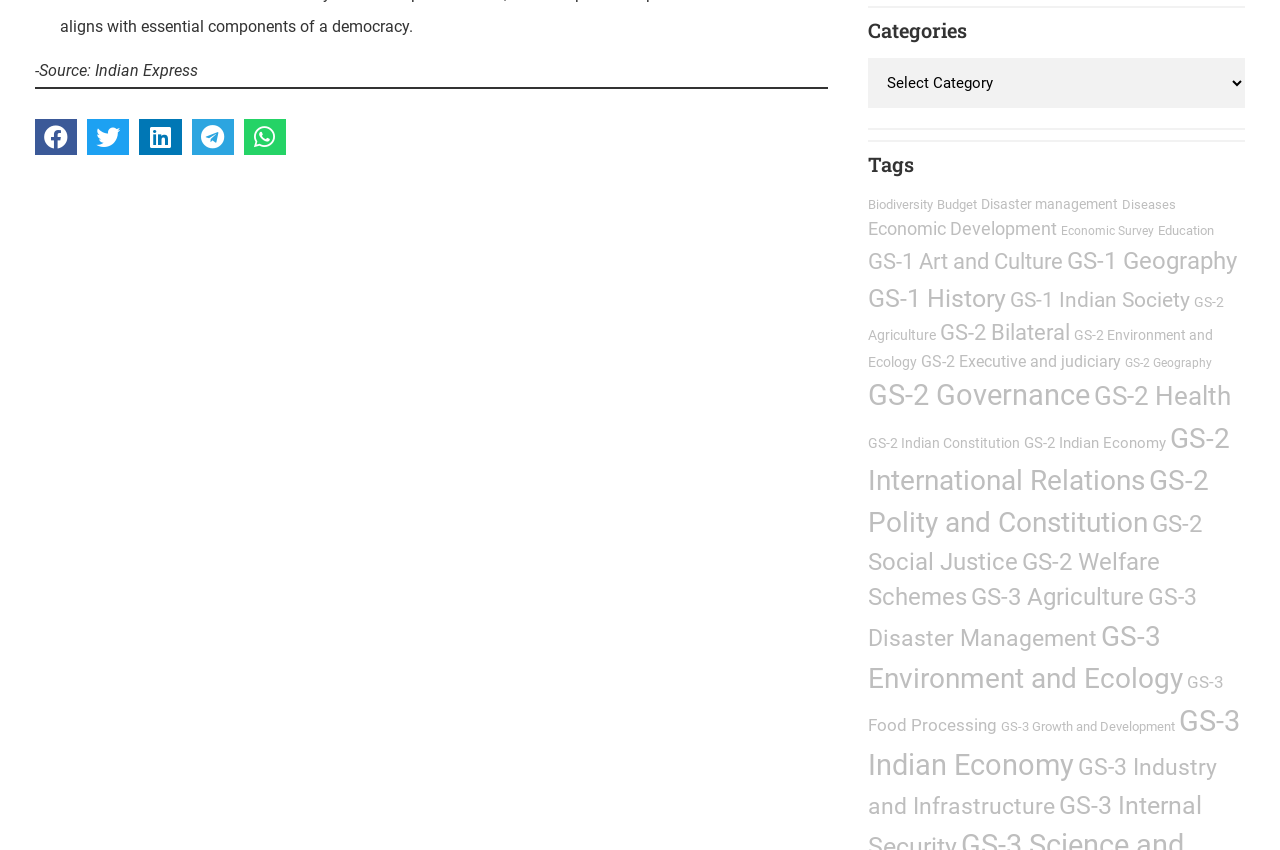Please find and report the bounding box coordinates of the element to click in order to perform the following action: "Share on whatsapp". The coordinates should be expressed as four float numbers between 0 and 1, in the format [left, top, right, bottom].

[0.191, 0.14, 0.224, 0.183]